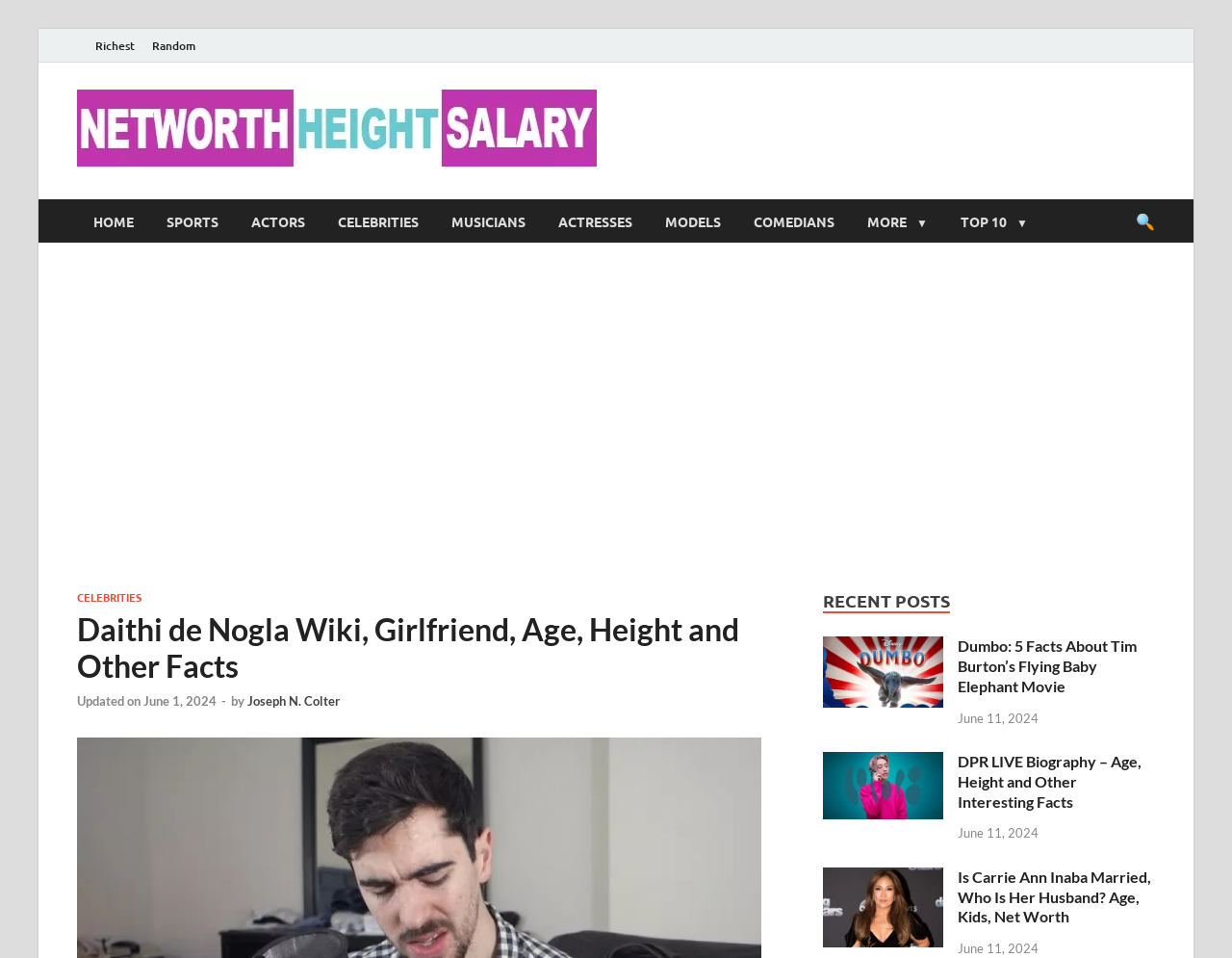Please specify the coordinates of the bounding box for the element that should be clicked to carry out this instruction: "Open the 'Dumbo: 5 Facts About Tim Burton’s Flying Baby Elephant Movie' article". The coordinates must be four float numbers between 0 and 1, formatted as [left, top, right, bottom].

[0.668, 0.667, 0.766, 0.686]